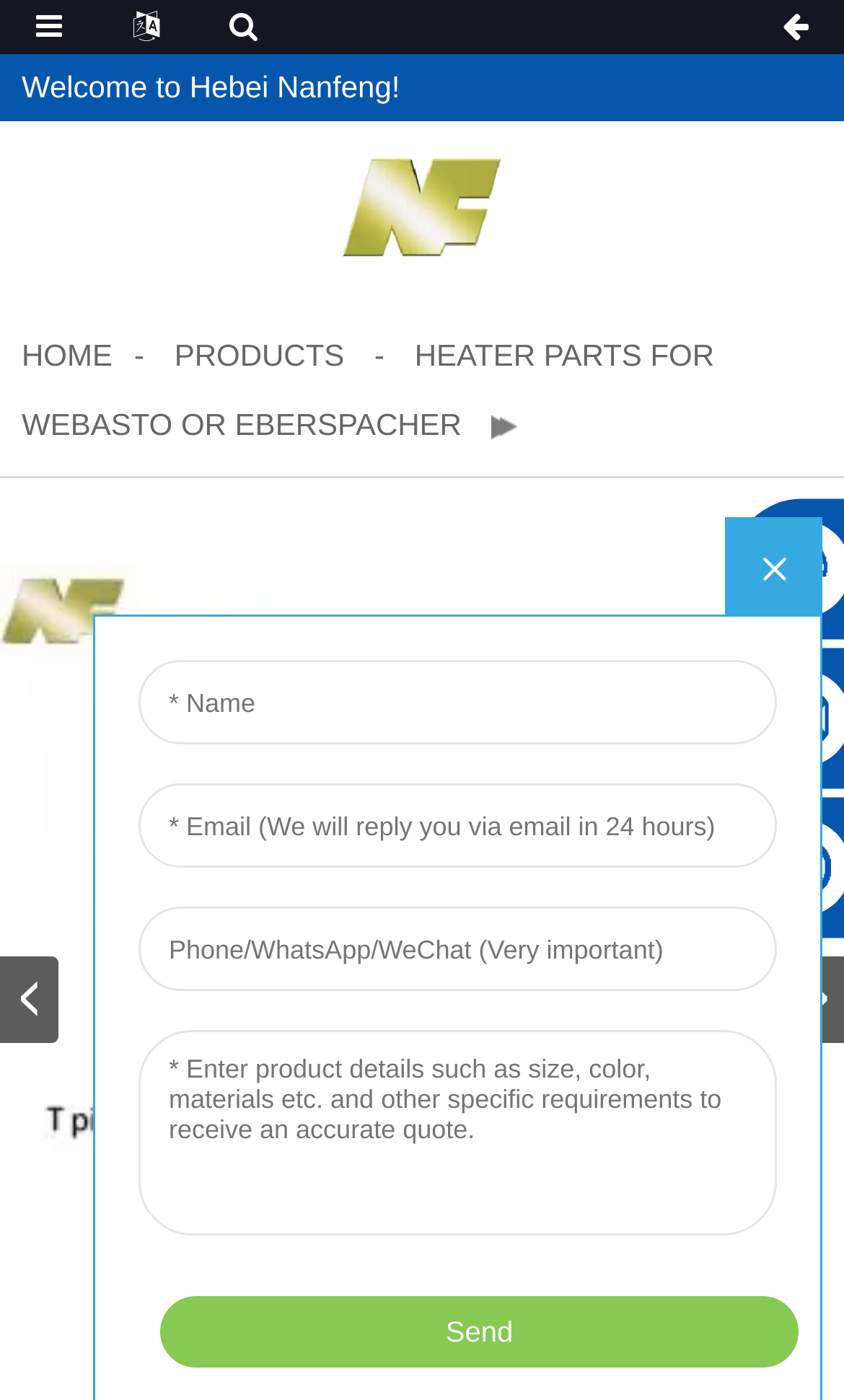How many navigation links are there?
Using the information from the image, answer the question thoroughly.

There are three navigation links: 'HOME', 'PRODUCTS', and 'HEATER PARTS FOR WEBASTO OR EBERSPACHER', which are located at the top of the webpage.